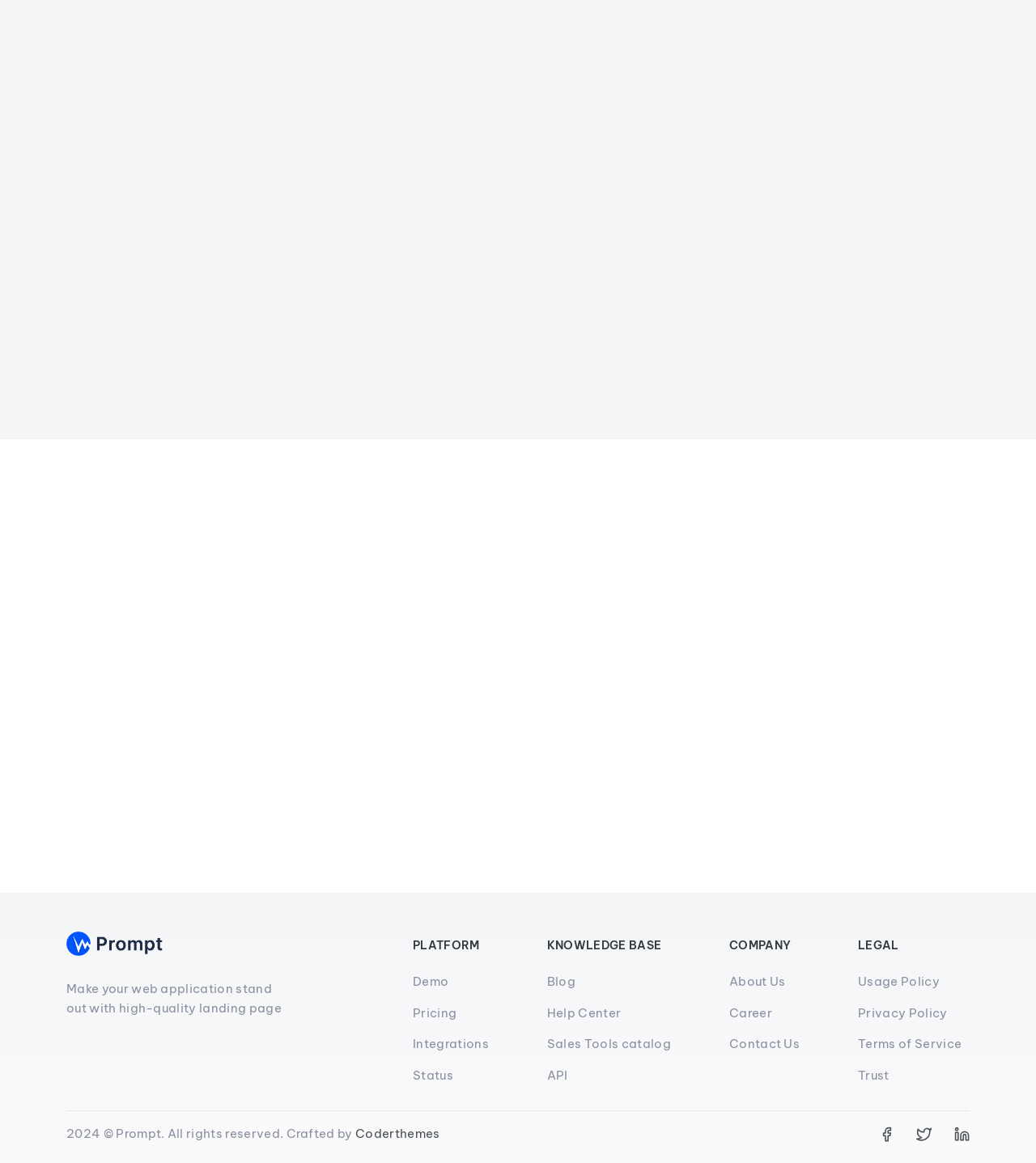Using the information shown in the image, answer the question with as much detail as possible: What is the title of the FAQs section?

The title of the FAQs section can be found at the top of the webpage, which is 'Frequently Asked Questions'.